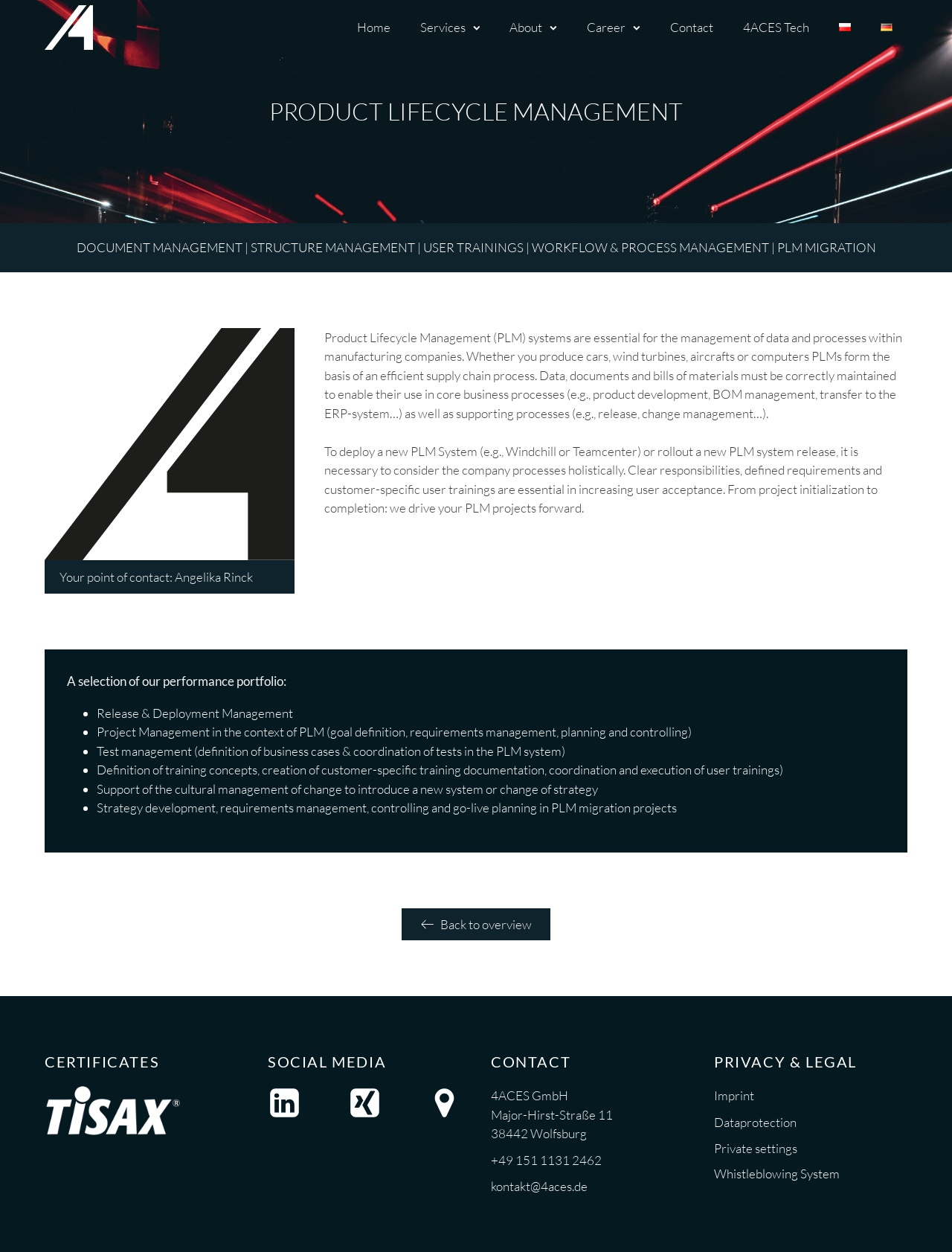Use the details in the image to answer the question thoroughly: 
What is the main topic of this webpage?

Based on the webpage content, I can see that the main topic is Product Lifecycle Management, which is a system used in manufacturing companies to manage data and processes. The webpage provides information about the services offered by 4ACES in this area, including document management, structure management, and user trainings.